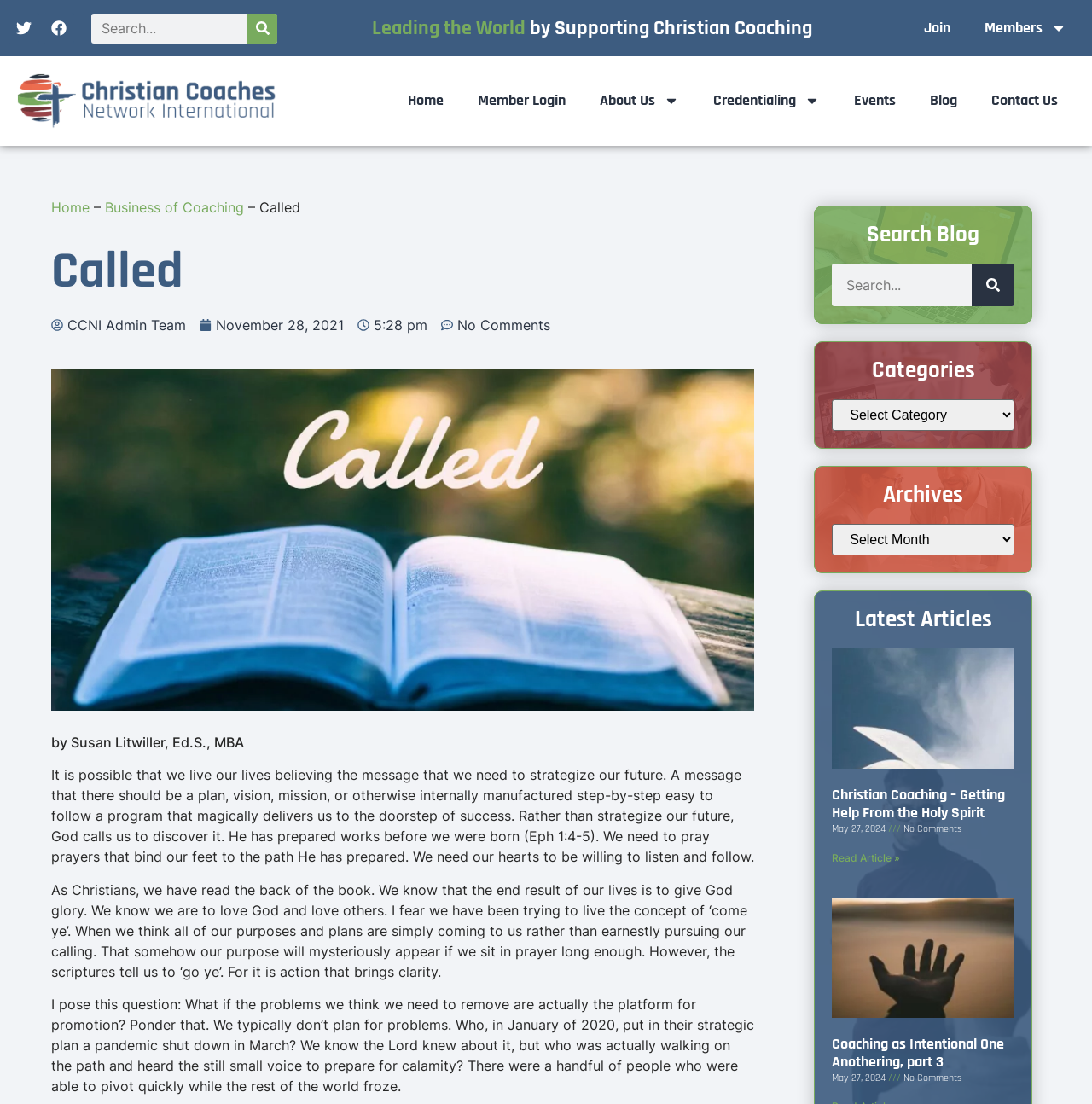Use a single word or phrase to answer the question:
What is the author of the blog post?

Susan Litwiller, Ed.S., MBA